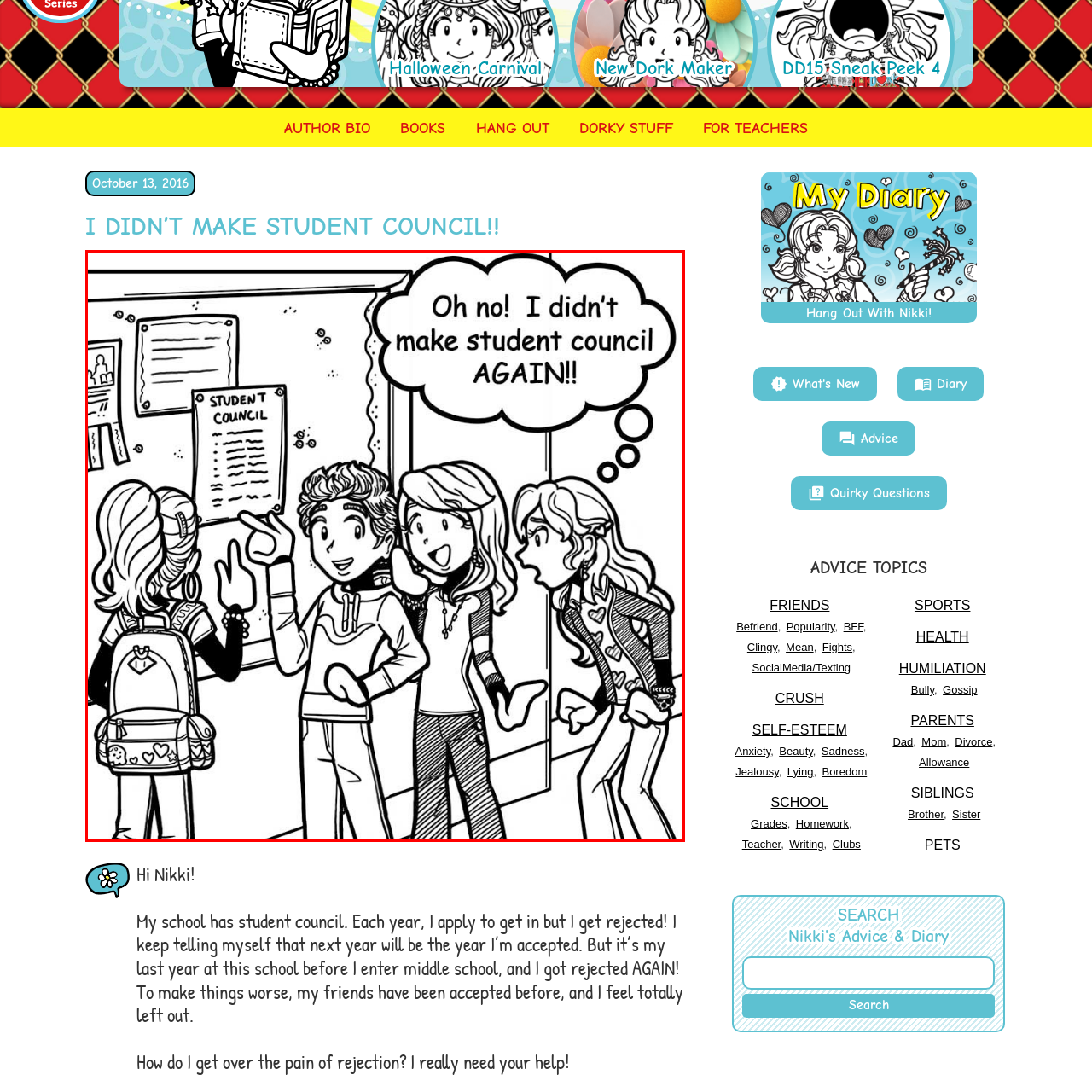Direct your attention to the image marked by the red box and answer the given question using a single word or phrase:
What is the emotion expressed by the girl with raised hands?

Frustration